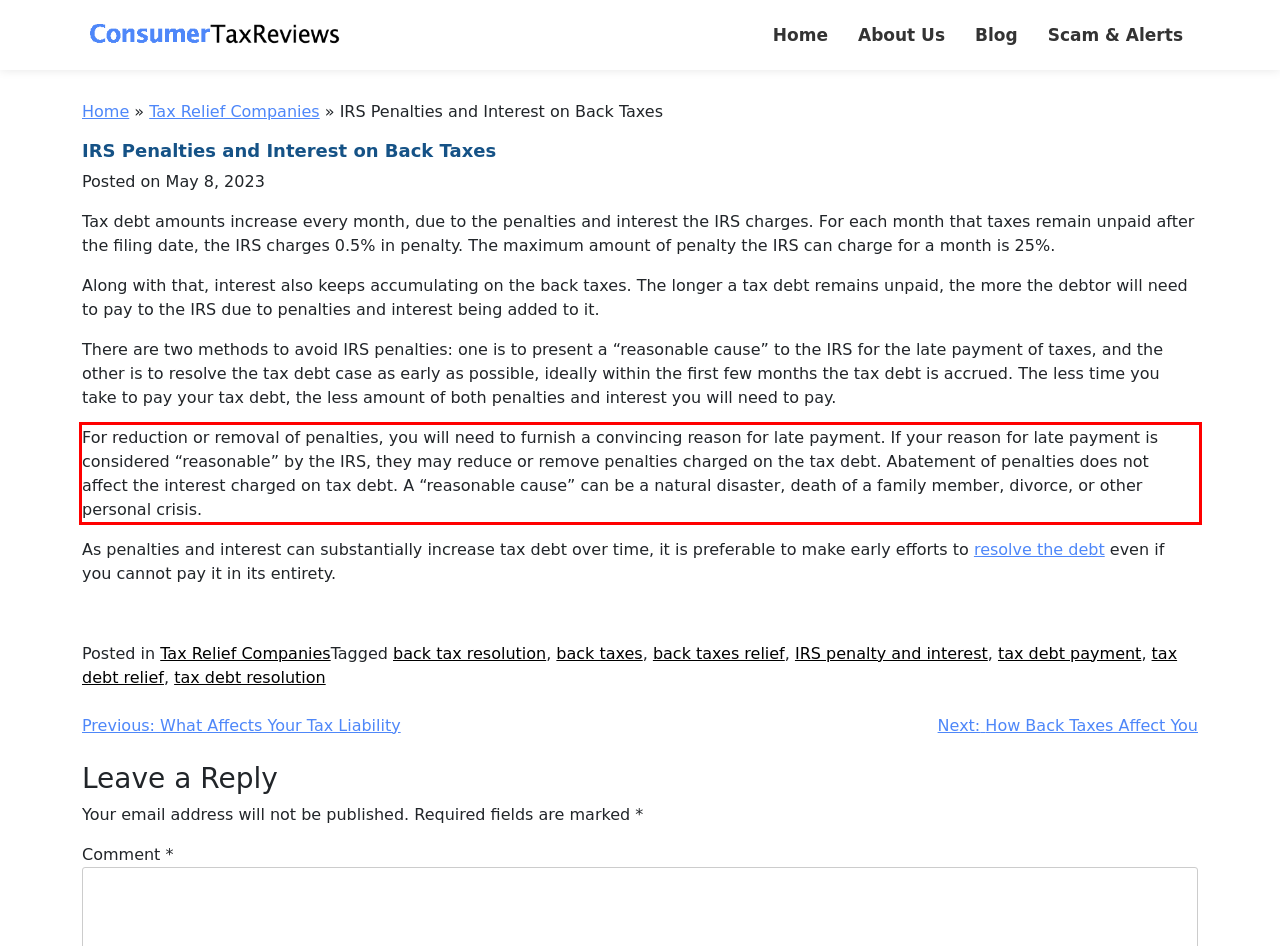Please look at the webpage screenshot and extract the text enclosed by the red bounding box.

For reduction or removal of penalties, you will need to furnish a convincing reason for late payment. If your reason for late payment is considered “reasonable” by the IRS, they may reduce or remove penalties charged on the tax debt. Abatement of penalties does not affect the interest charged on tax debt. A “reasonable cause” can be a natural disaster, death of a family member, divorce, or other personal crisis.